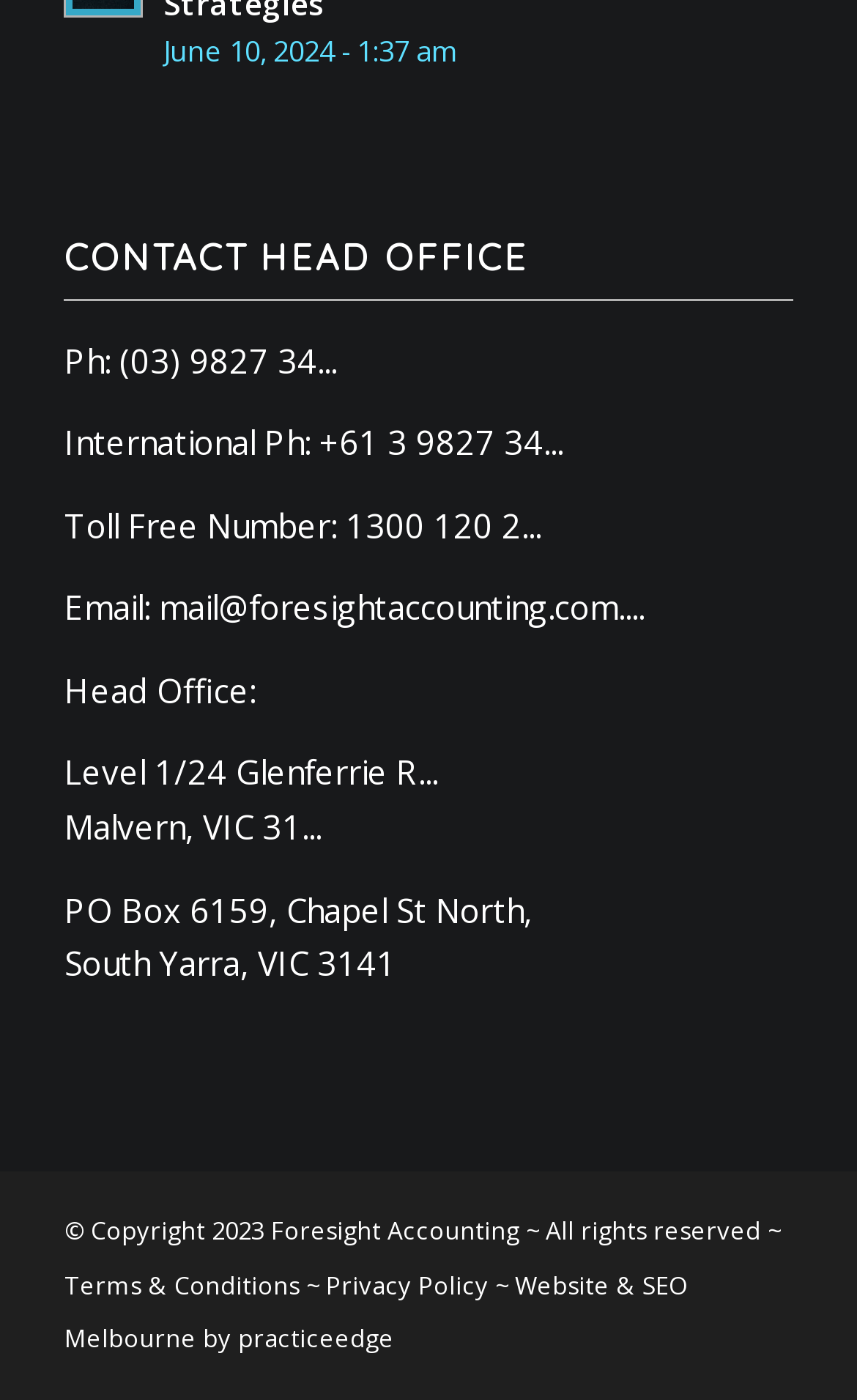What is the email address of the company?
Give a thorough and detailed response to the question.

The email address of the company can be found in the 'CONTACT HEAD OFFICE' section, where it is listed as 'Email:' followed by the address 'mail@foresightaccounting.com...'